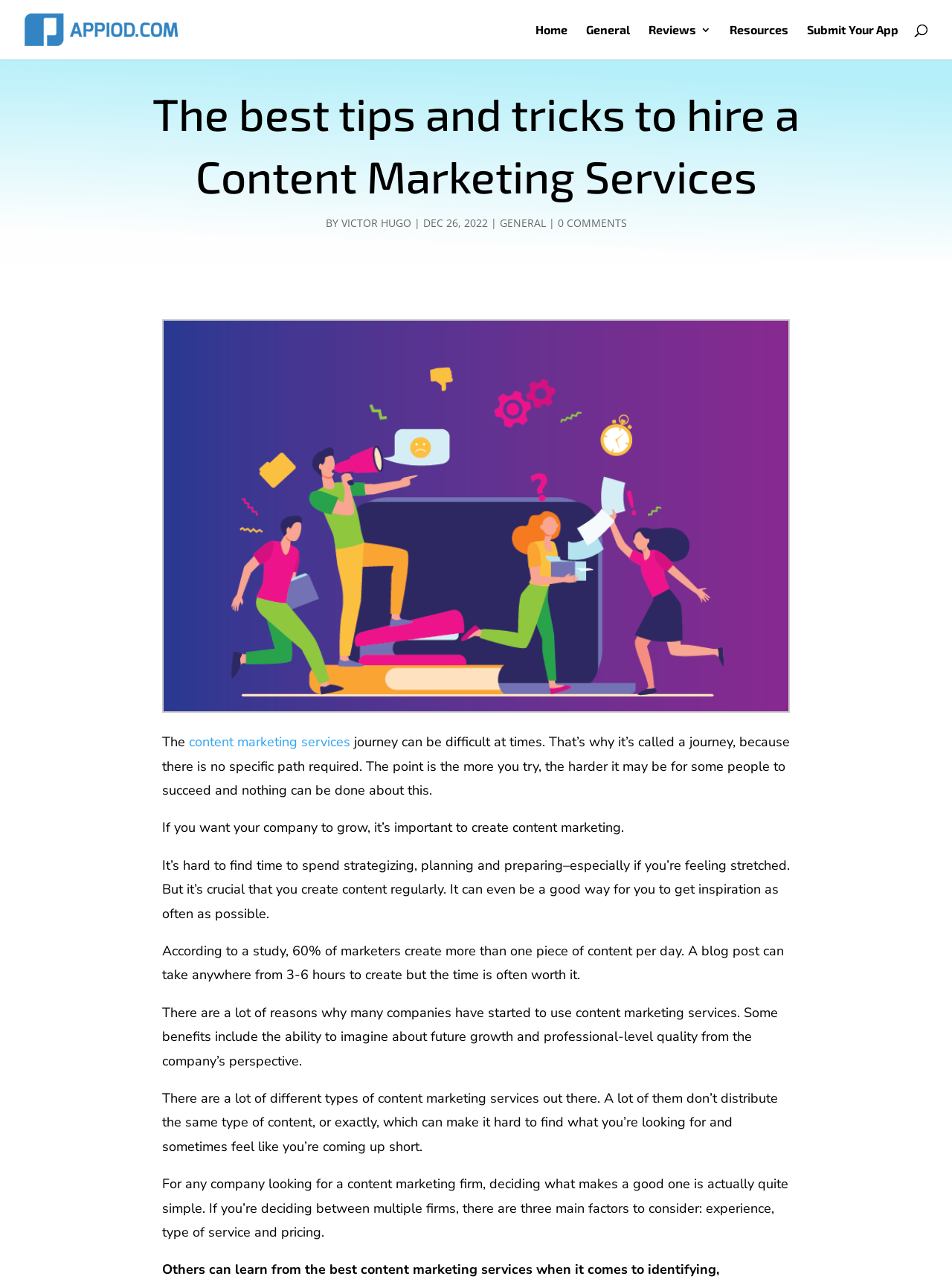Please locate and generate the primary heading on this webpage.

The best tips and tricks to hire a Content Marketing Services